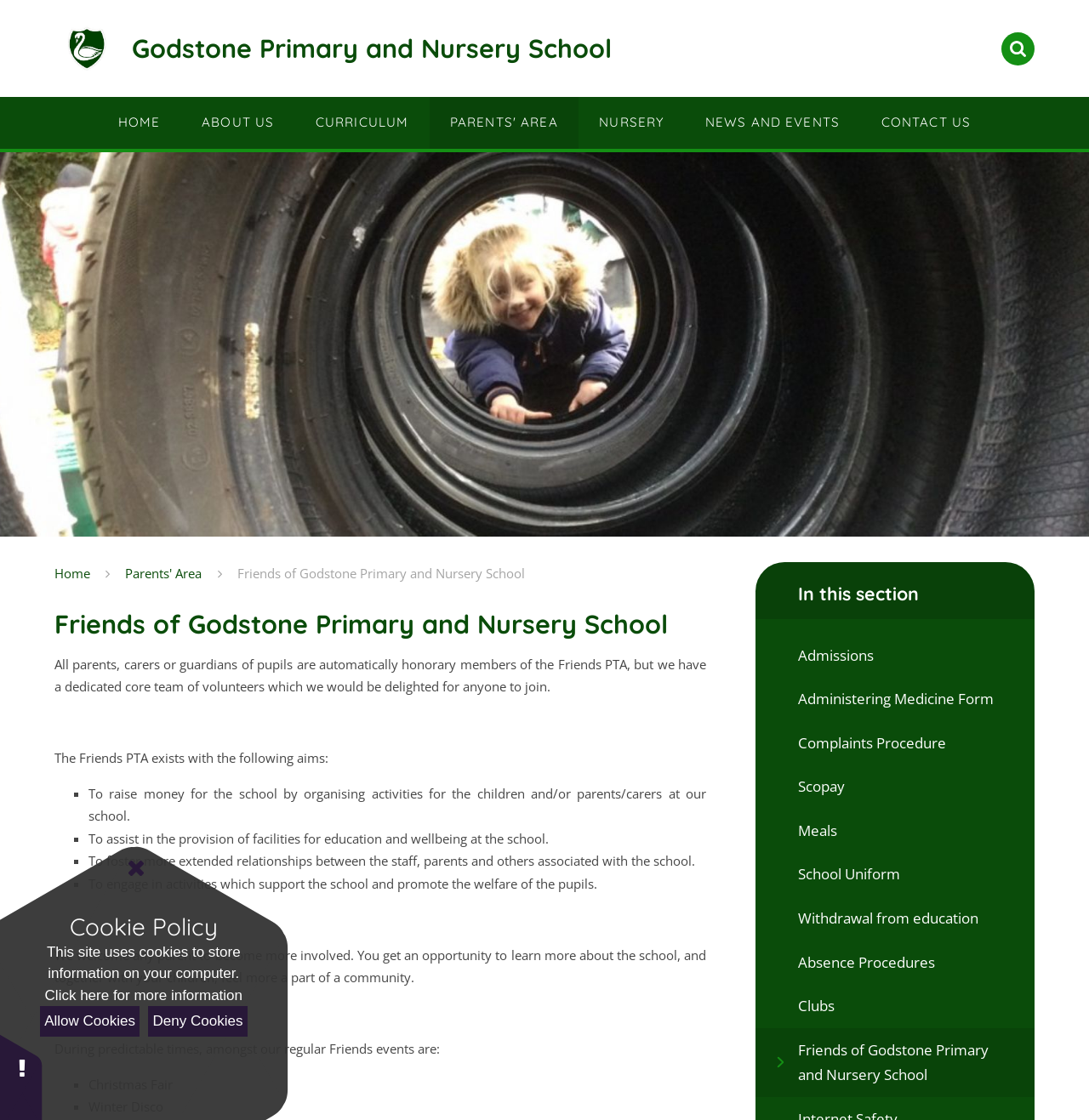Identify the bounding box coordinates of the clickable region required to complete the instruction: "Click the 'Skip to content' link". The coordinates should be given as four float numbers within the range of 0 and 1, i.e., [left, top, right, bottom].

[0.0, 0.002, 0.09, 0.017]